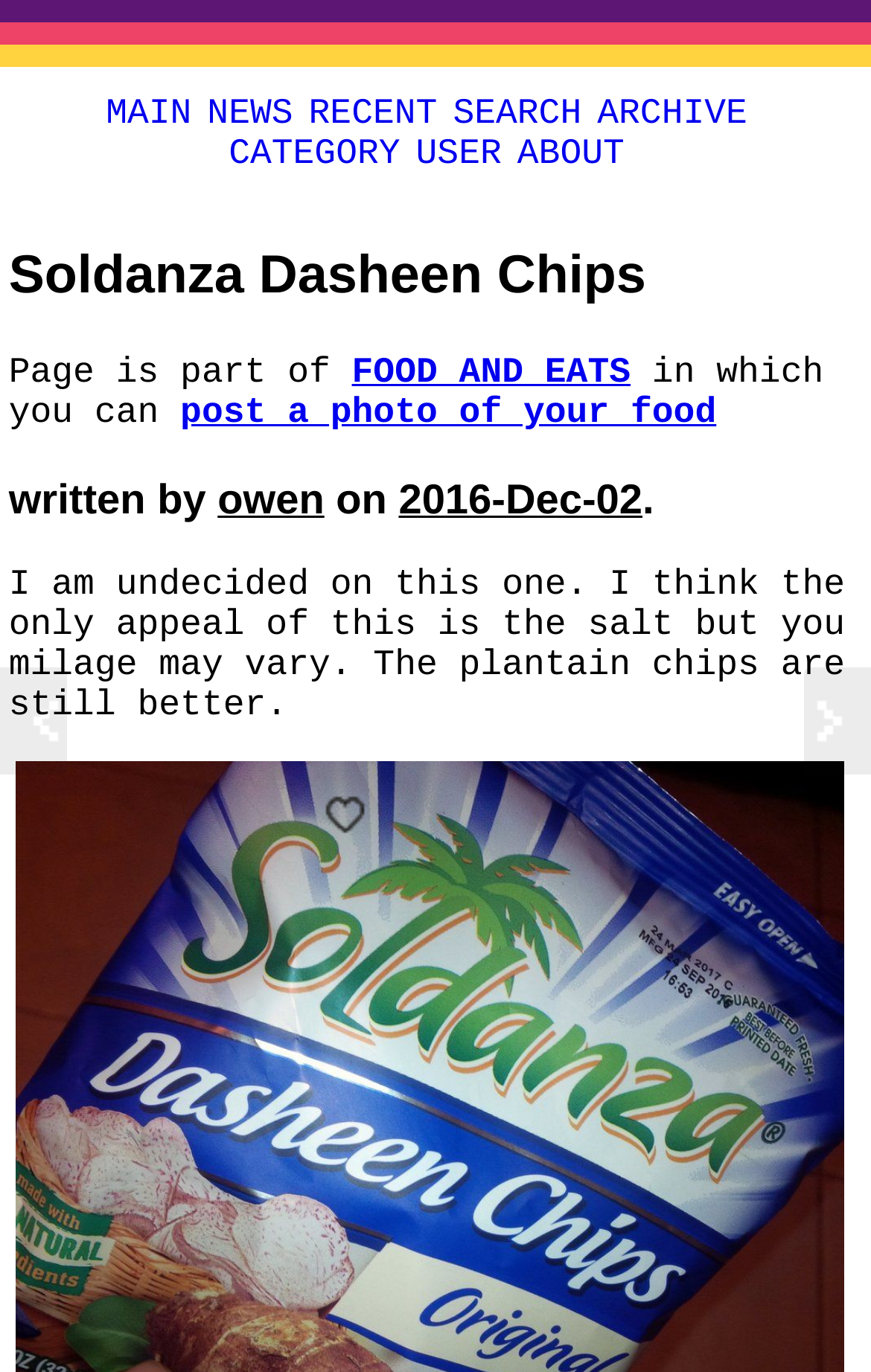Find the bounding box coordinates of the element to click in order to complete the given instruction: "go to main page."

[0.119, 0.067, 0.223, 0.099]